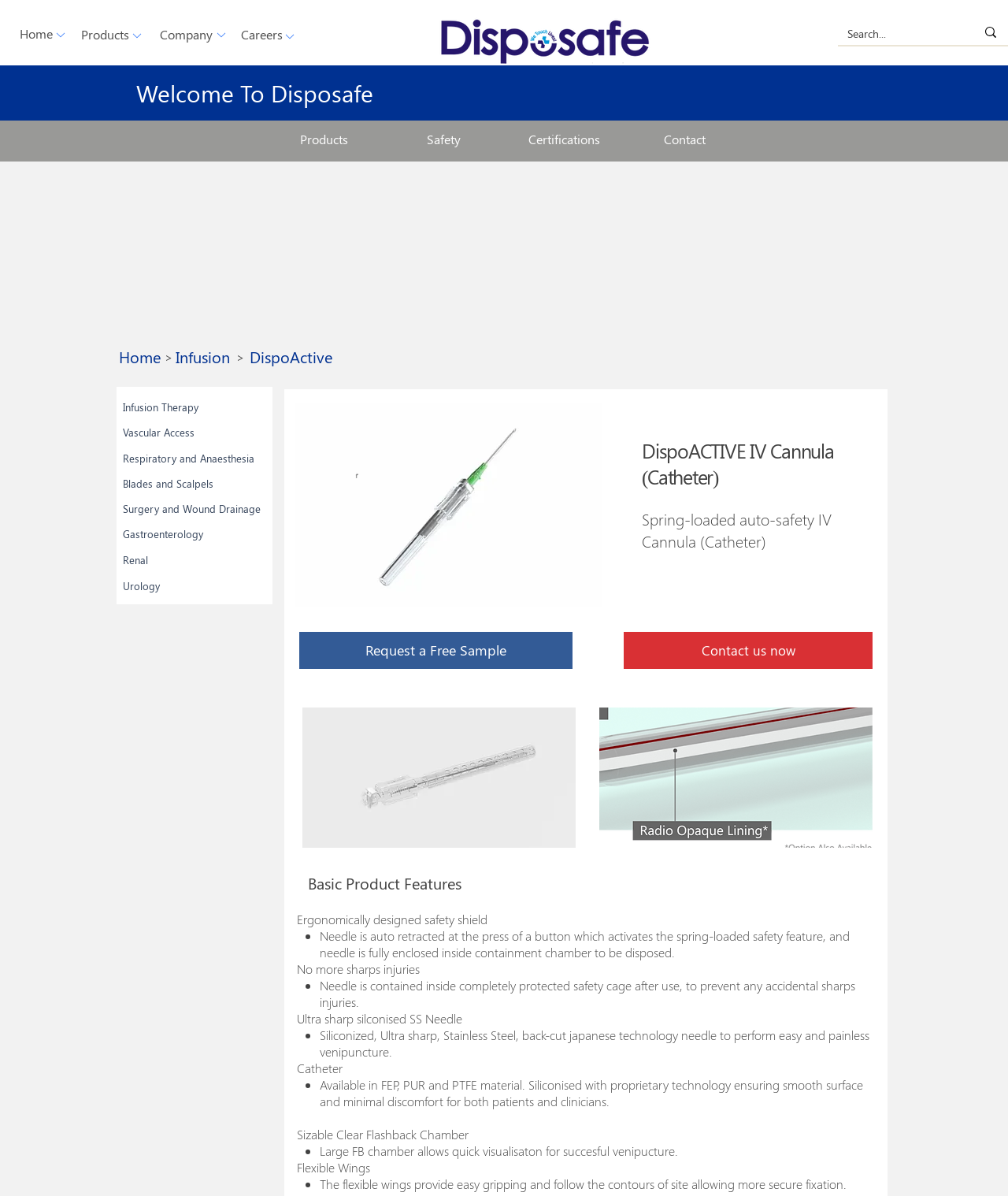Answer the following in one word or a short phrase: 
How many product categories are there?

7